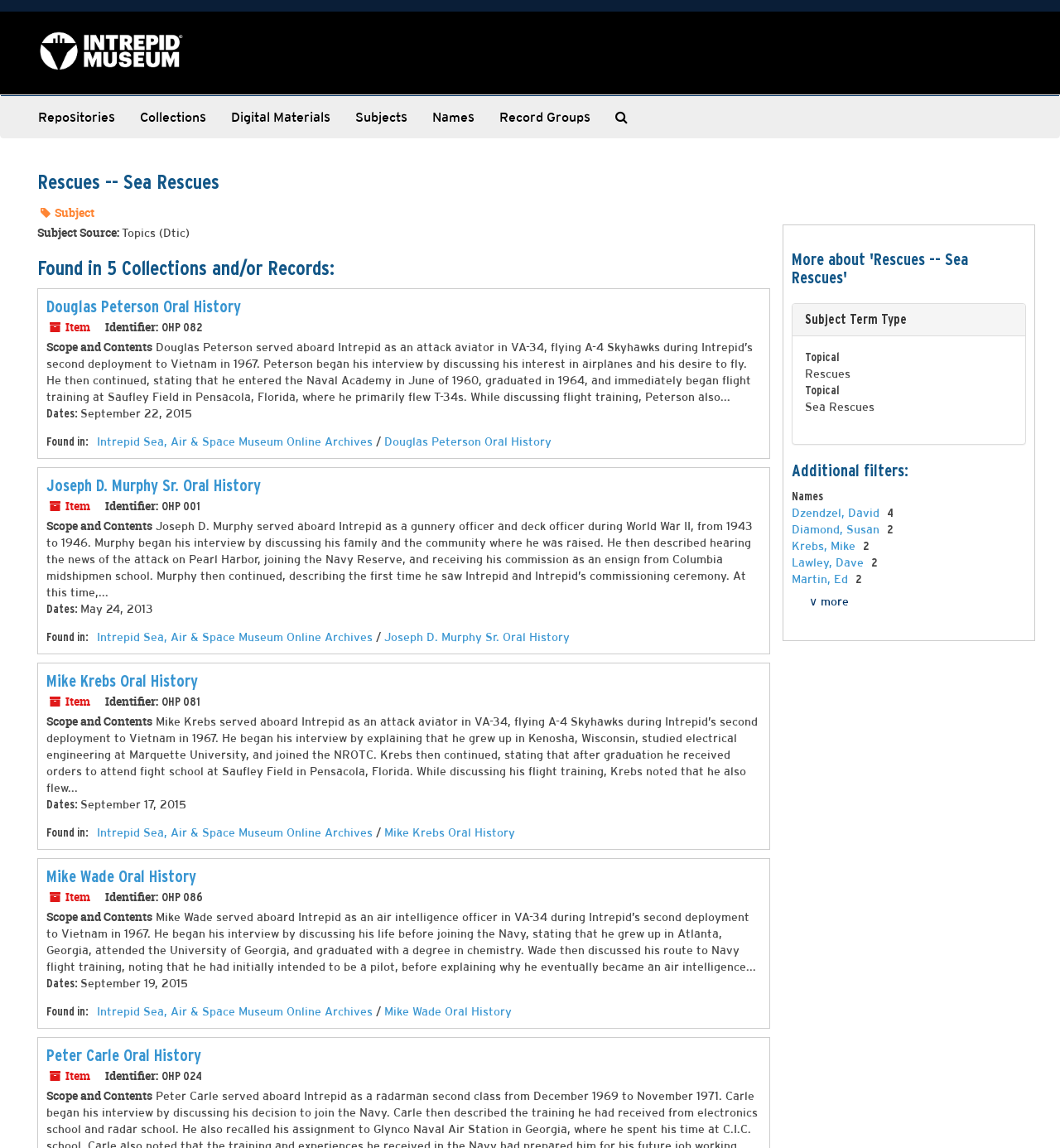Identify the bounding box of the UI component described as: "Search The Archives".

[0.569, 0.084, 0.604, 0.12]